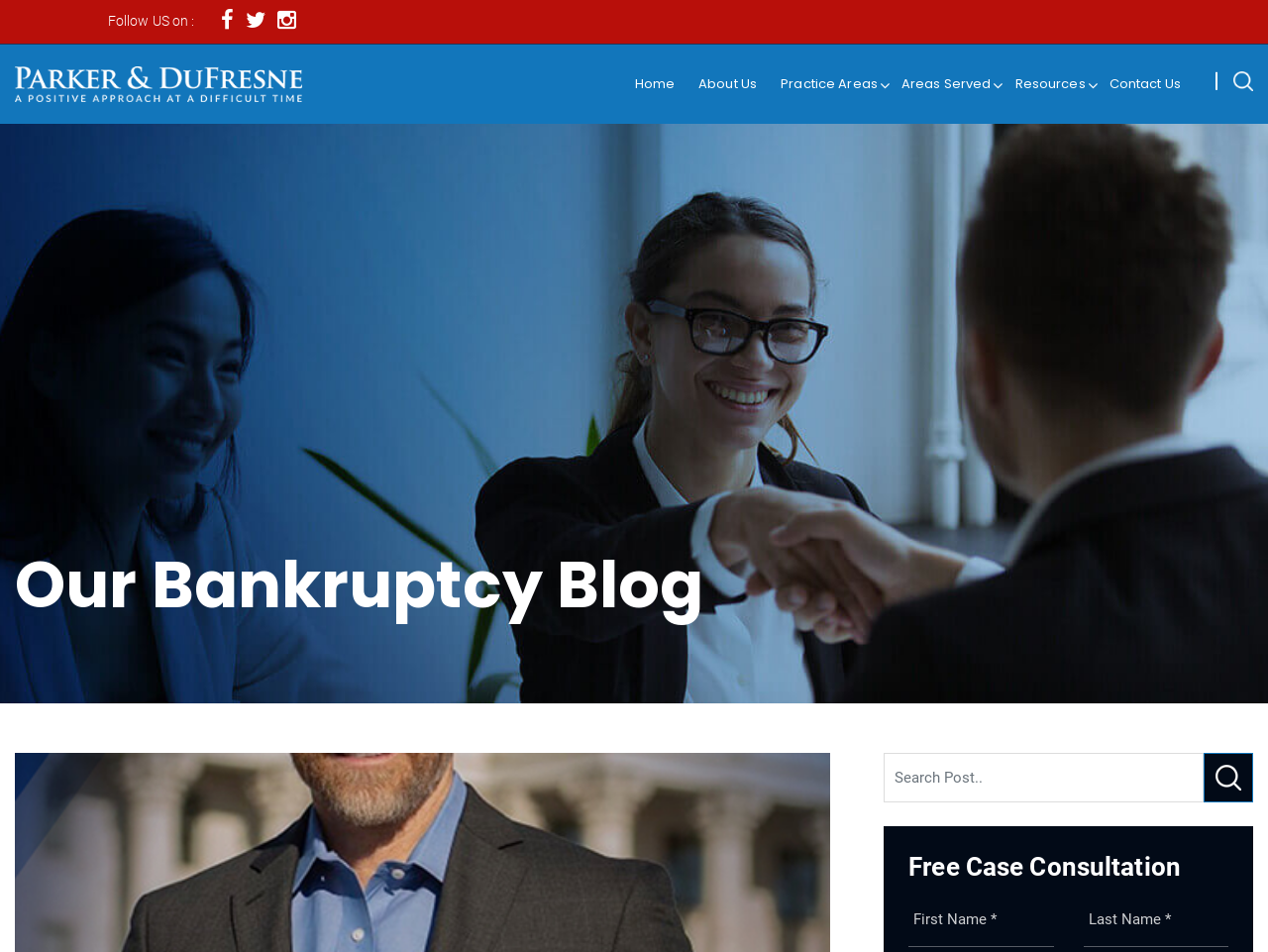Identify and provide the text content of the webpage's primary headline.

Our Bankruptcy Blog